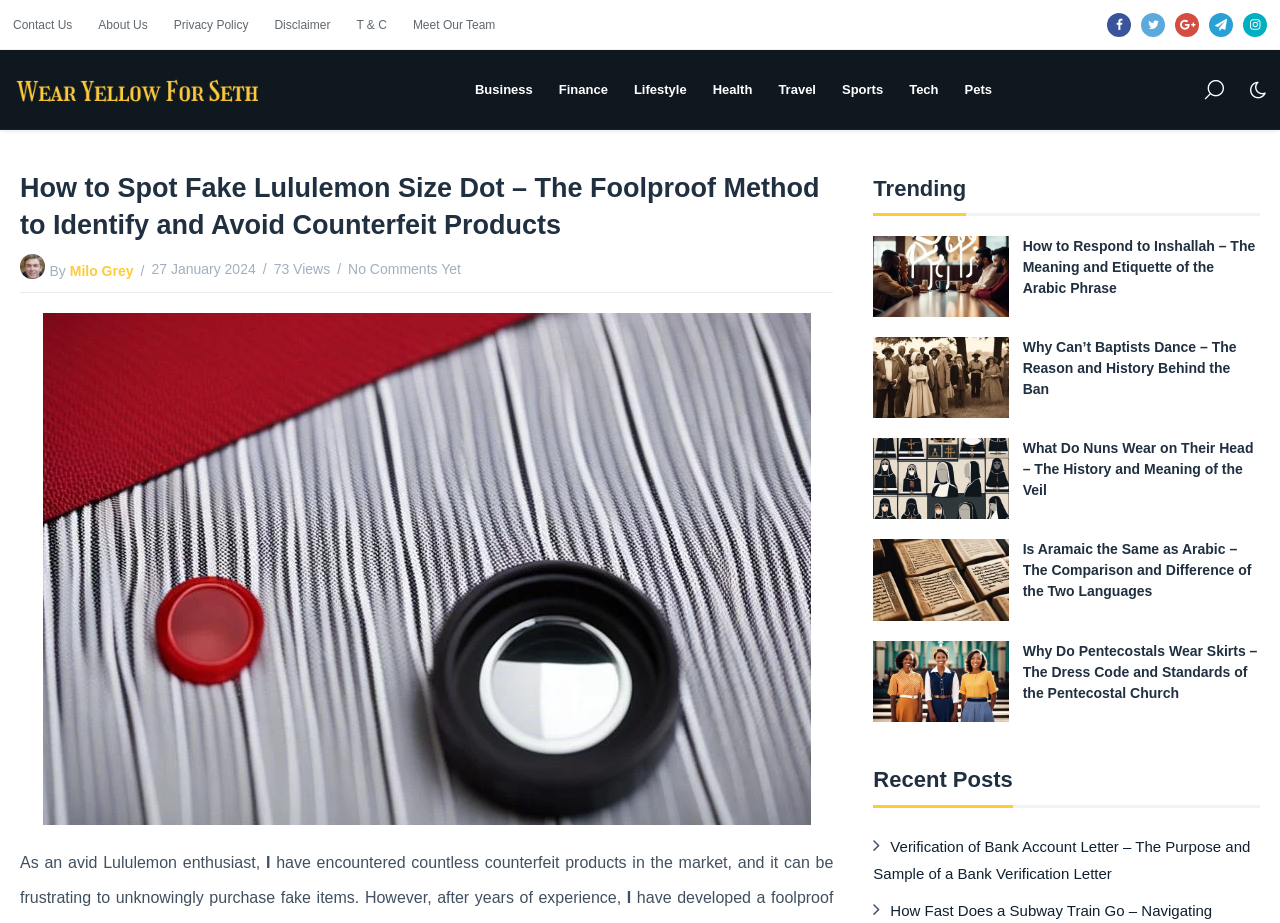Determine the bounding box coordinates of the region to click in order to accomplish the following instruction: "View the 'Trending' section". Provide the coordinates as four float numbers between 0 and 1, specifically [left, top, right, bottom].

[0.682, 0.185, 0.984, 0.234]